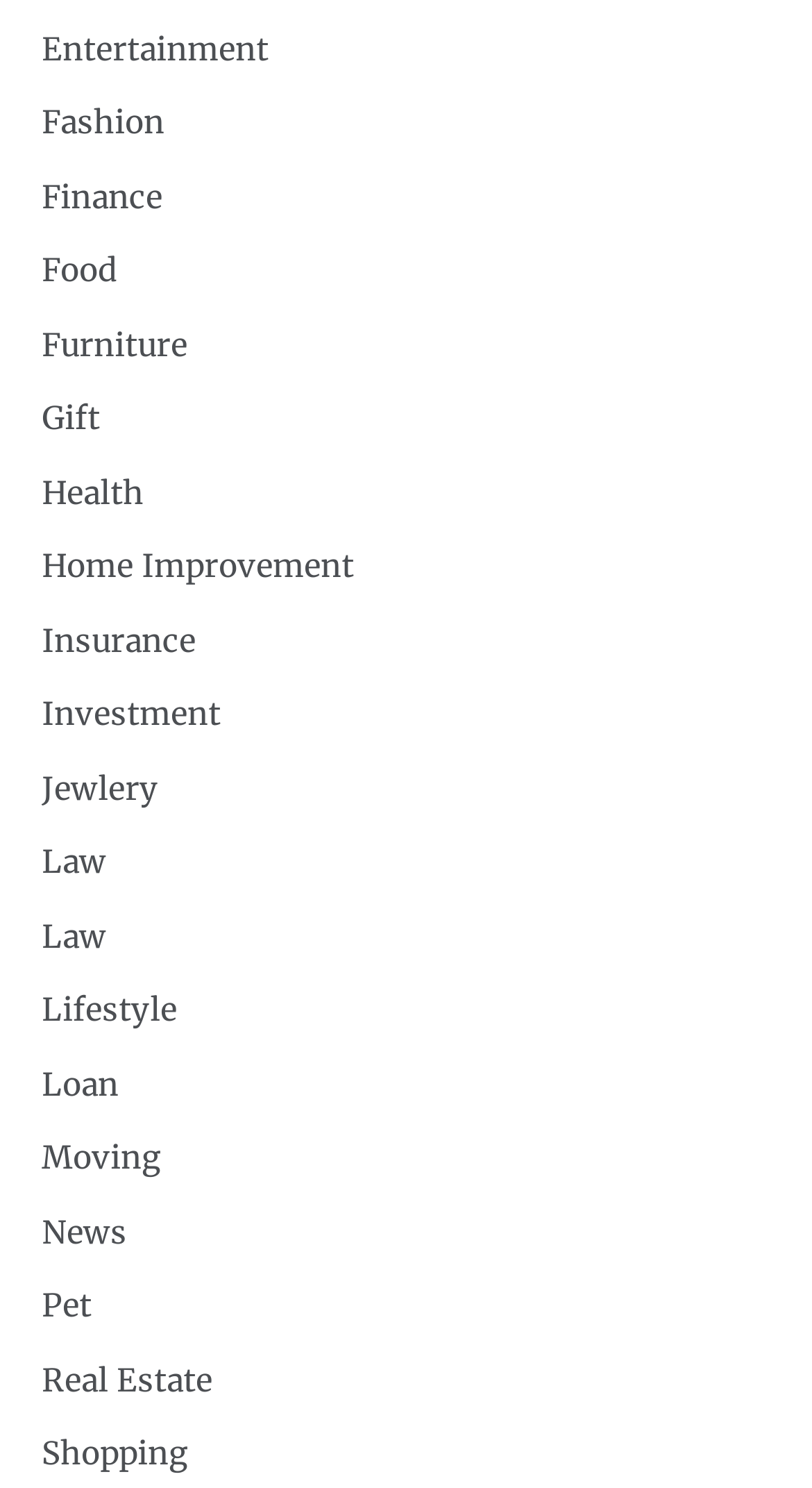Please respond in a single word or phrase: 
Are there any categories related to finance?

Yes